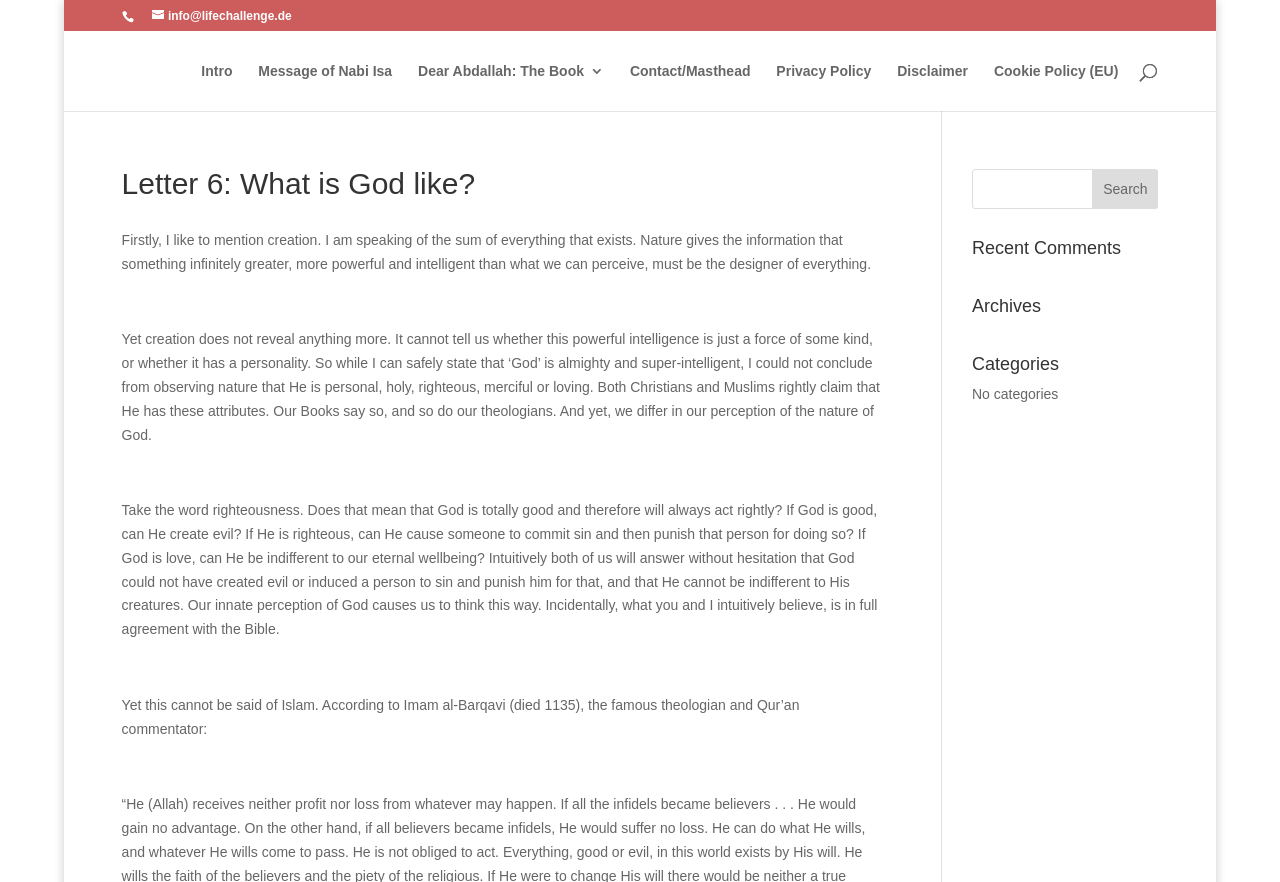Extract the main heading text from the webpage.

Letter 6: What is God like?